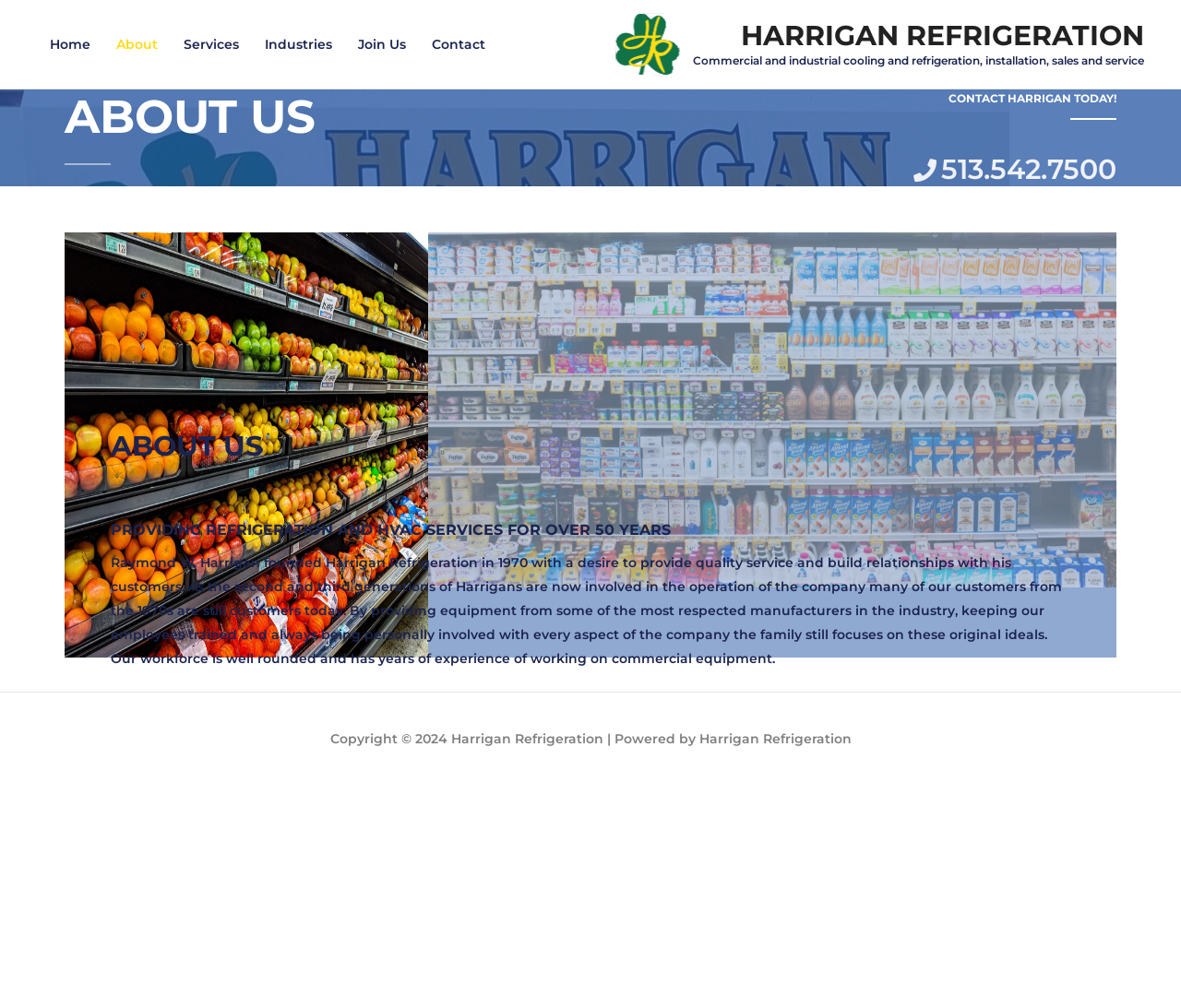What is the company name?
Based on the screenshot, give a detailed explanation to answer the question.

The company name is Harrigan Refrigeration, which can be found in the link and image elements at the top of the webpage, as well as in the navigation menu and footer section.